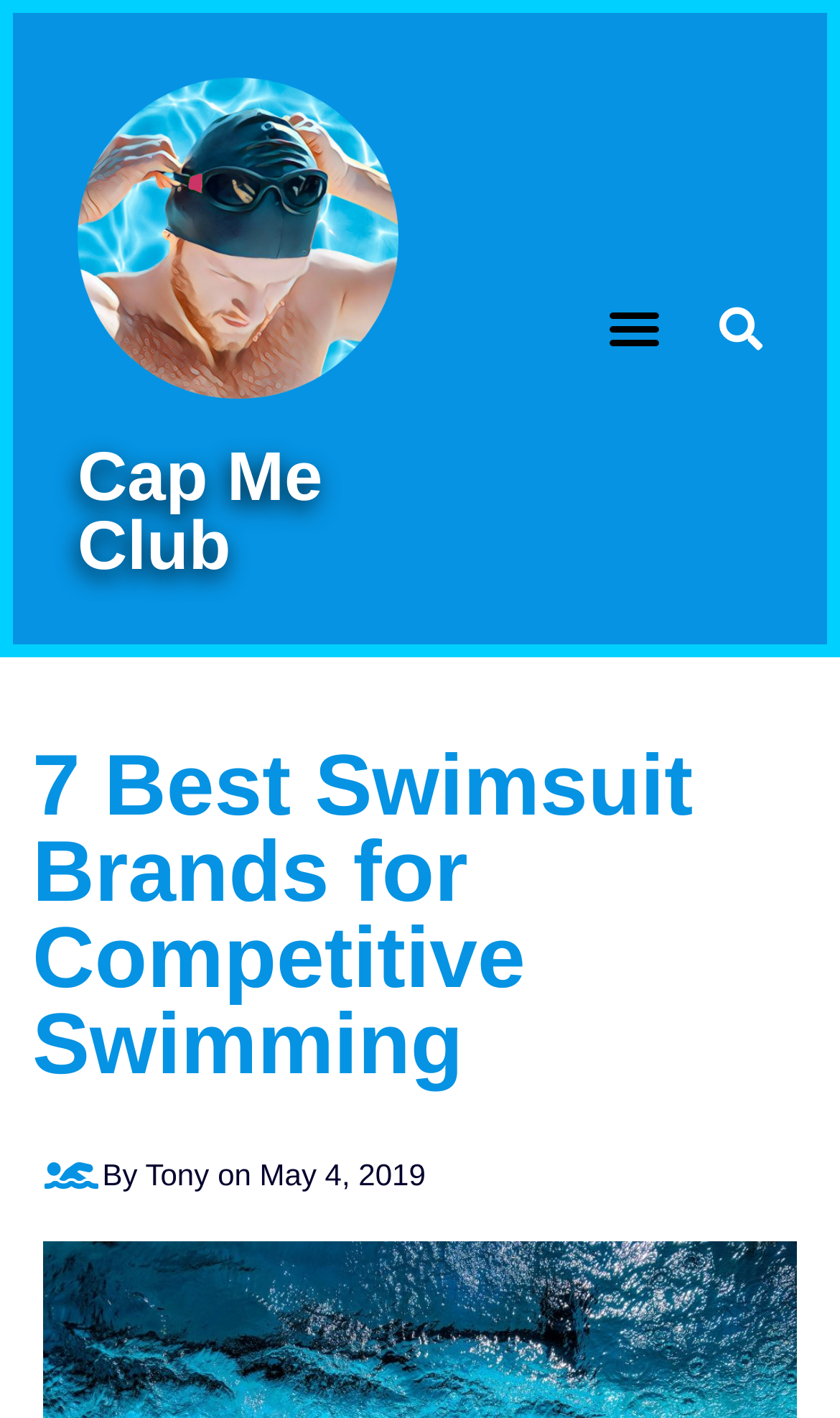Locate the UI element described as follows: "By Tony". Return the bounding box coordinates as four float numbers between 0 and 1 in the order [left, top, right, bottom].

[0.053, 0.813, 0.249, 0.845]